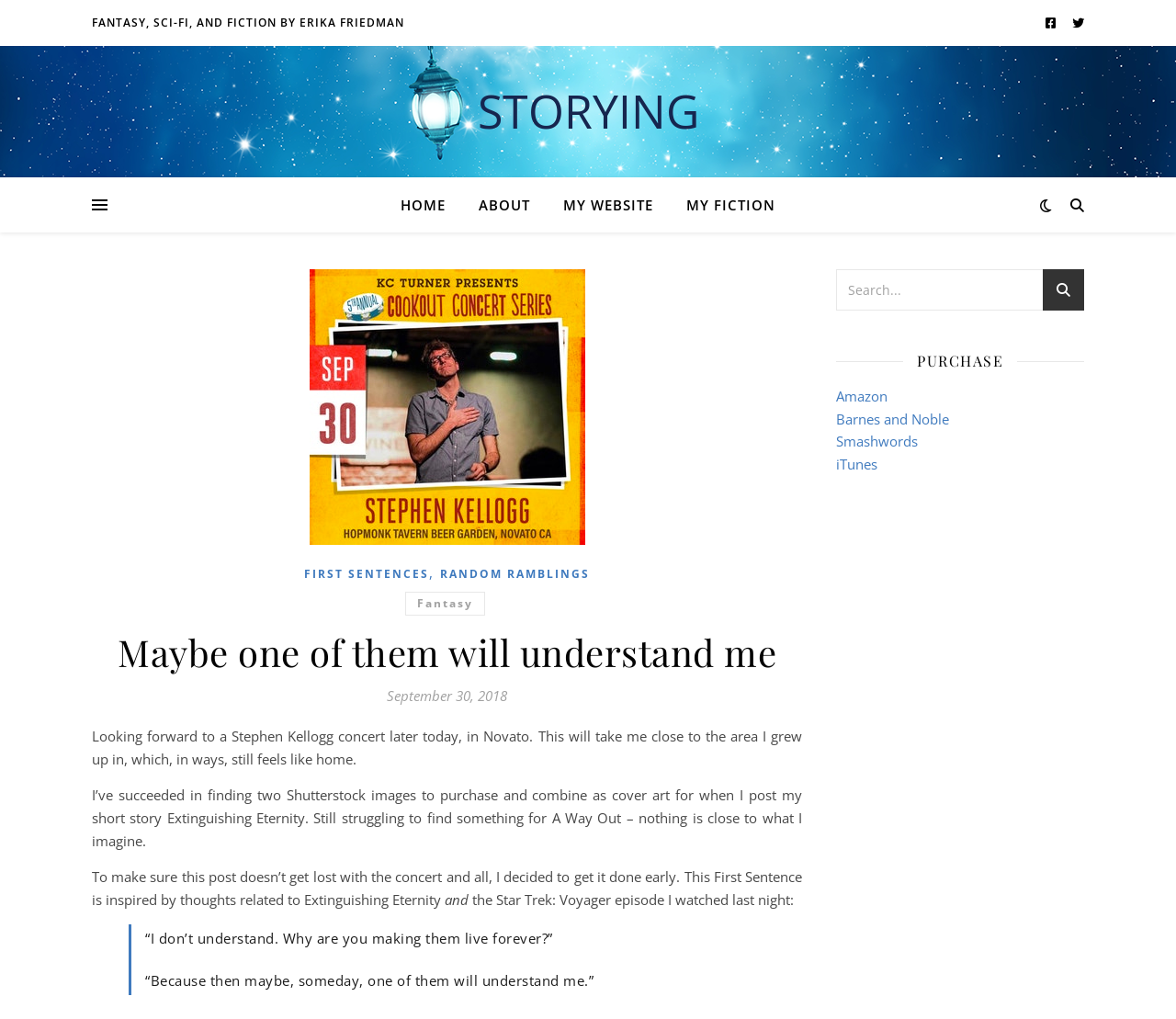Provide a brief response in the form of a single word or phrase:
What is the author's name?

Erika Friedman